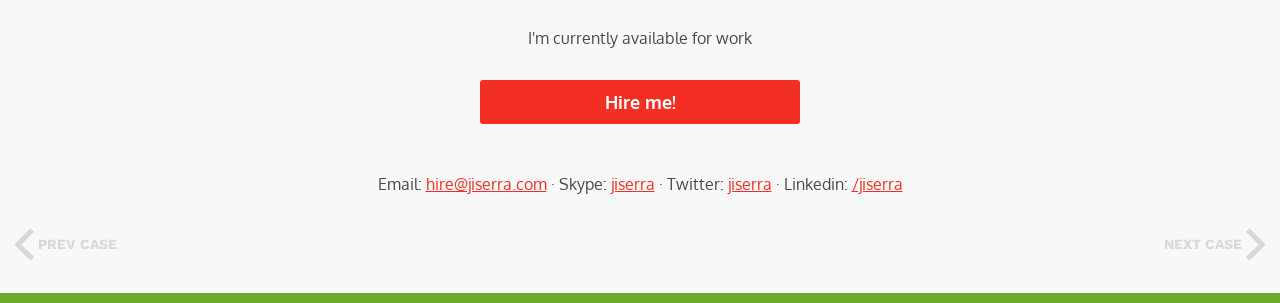Use a single word or phrase to answer the question: 
What is the function of the two text boxes?

To input name and email